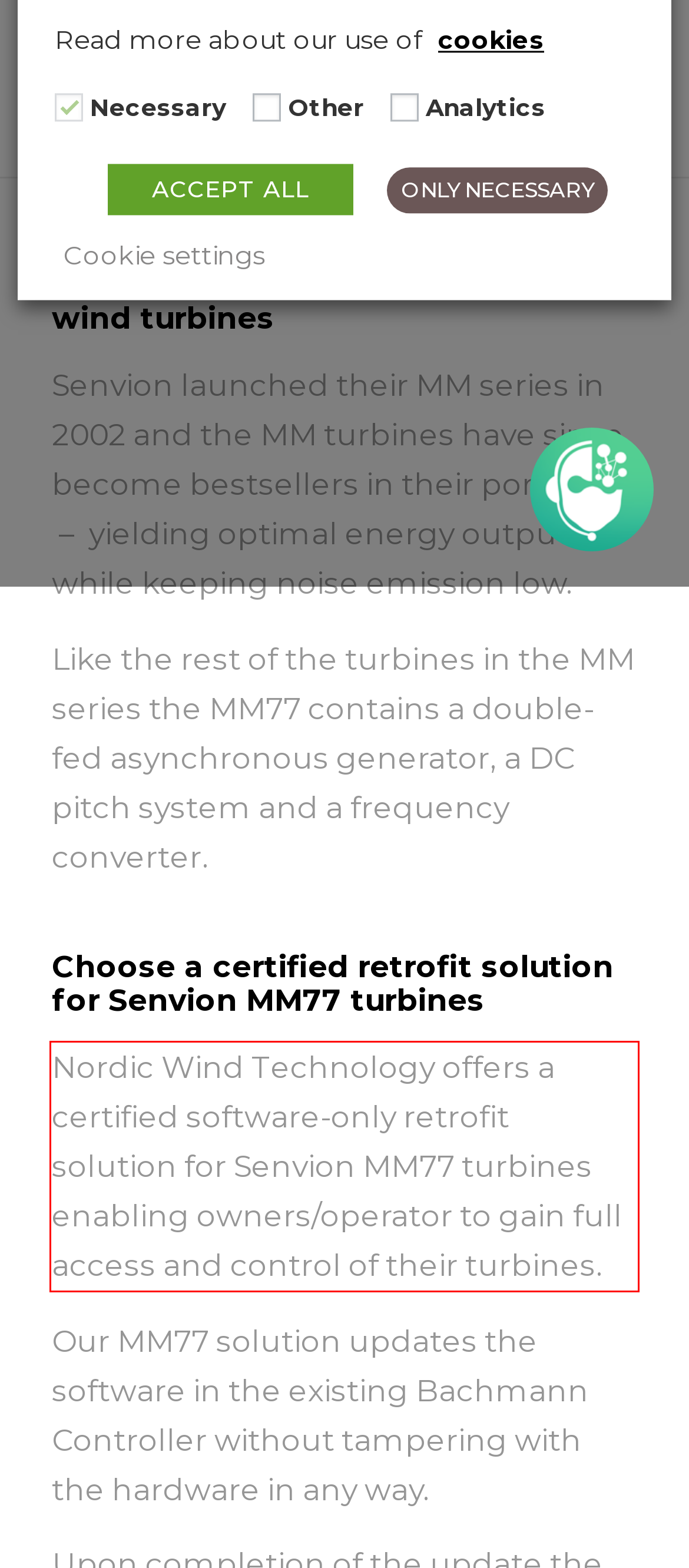Using the webpage screenshot, recognize and capture the text within the red bounding box.

Nordic Wind Technology offers a certified software-only retrofit solution for Senvion MM77 turbines enabling owners/operator to gain full access and control of their turbines.